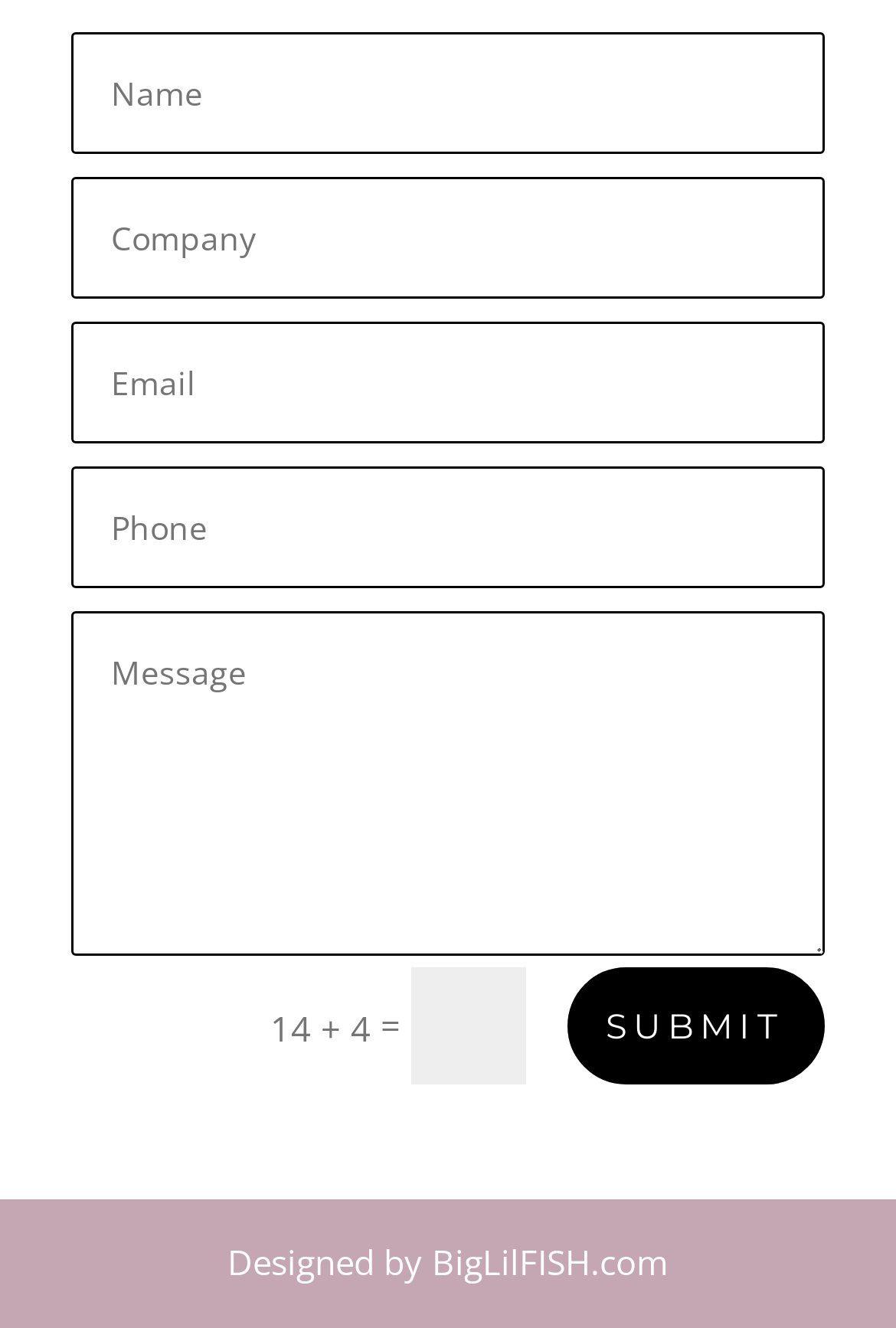Give a one-word or short-phrase answer to the following question: 
Who designed the website?

BigLilFISH.com